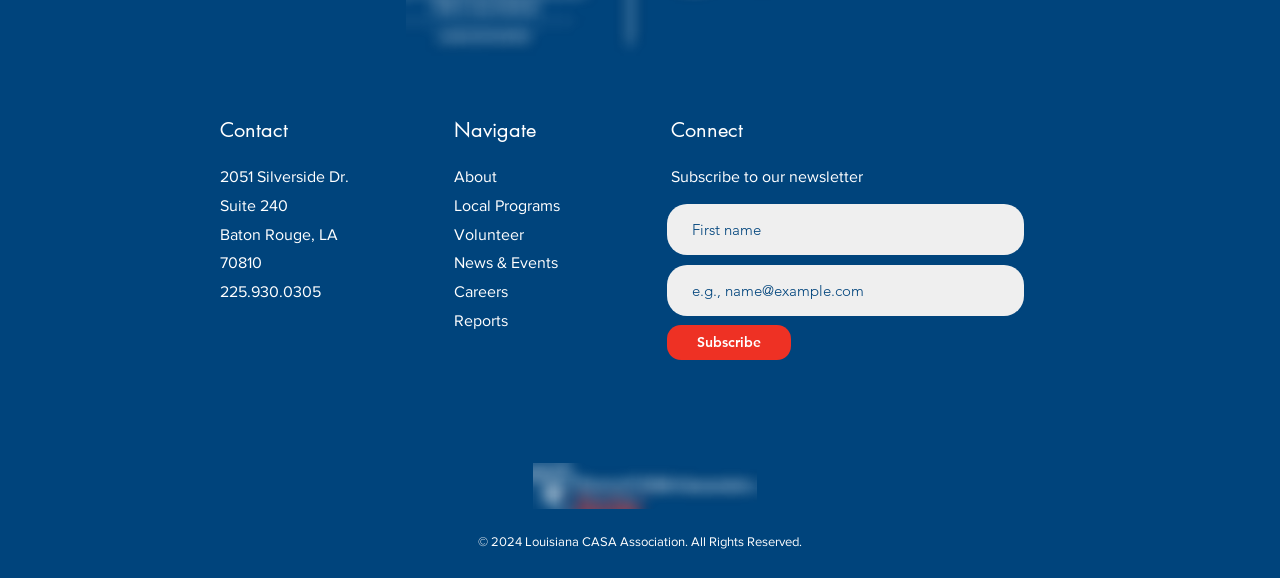Please locate the UI element described by "Local Programs" and provide its bounding box coordinates.

[0.355, 0.34, 0.438, 0.37]